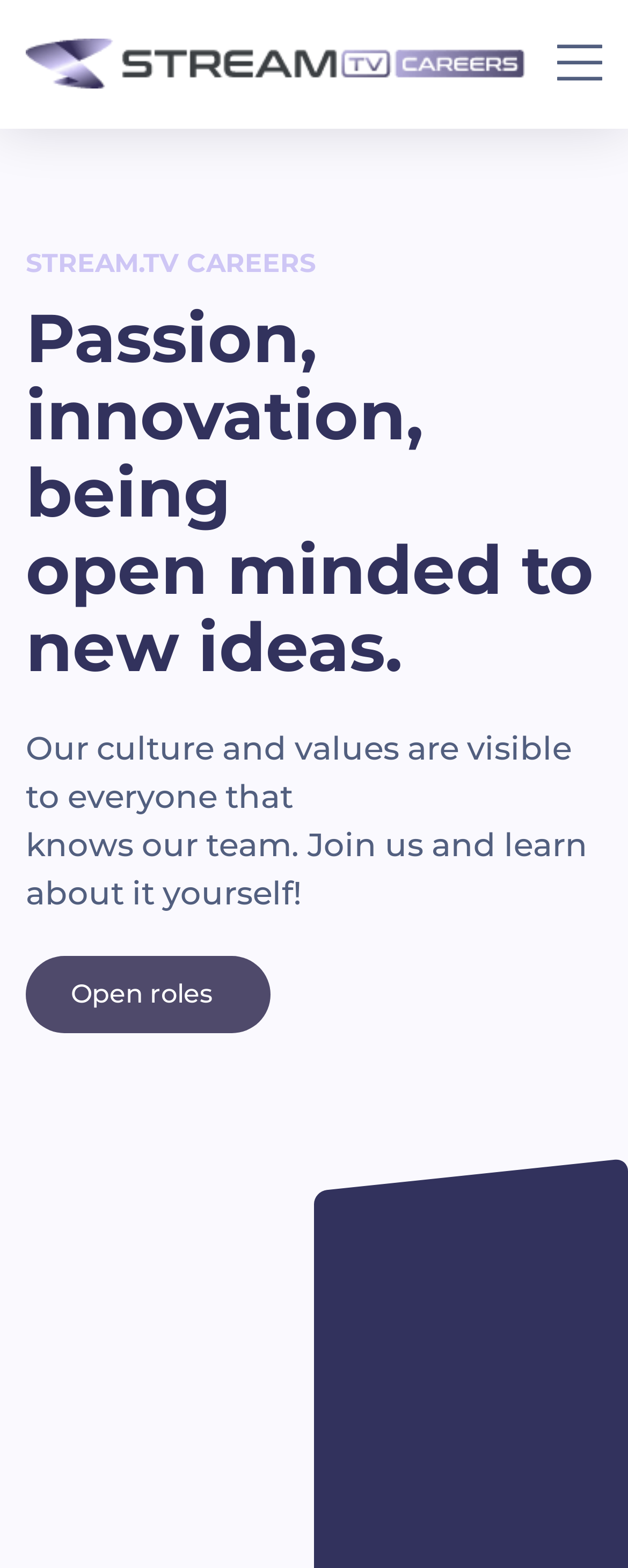What is the logo of the website?
Please provide a single word or phrase in response based on the screenshot.

STREAM.TV